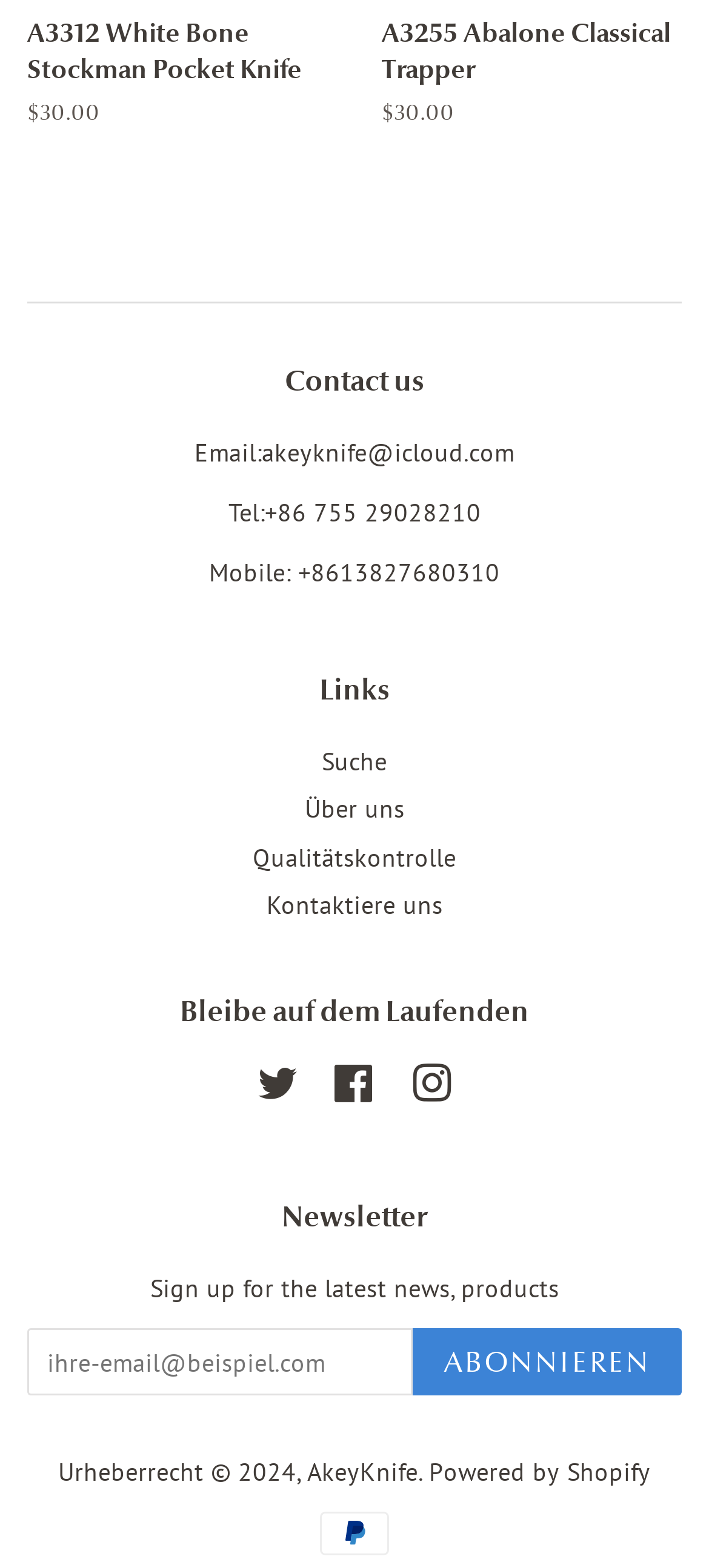For the given element description Kontaktiere uns, determine the bounding box coordinates of the UI element. The coordinates should follow the format (top-left x, top-left y, bottom-right x, bottom-right y) and be within the range of 0 to 1.

[0.376, 0.567, 0.624, 0.588]